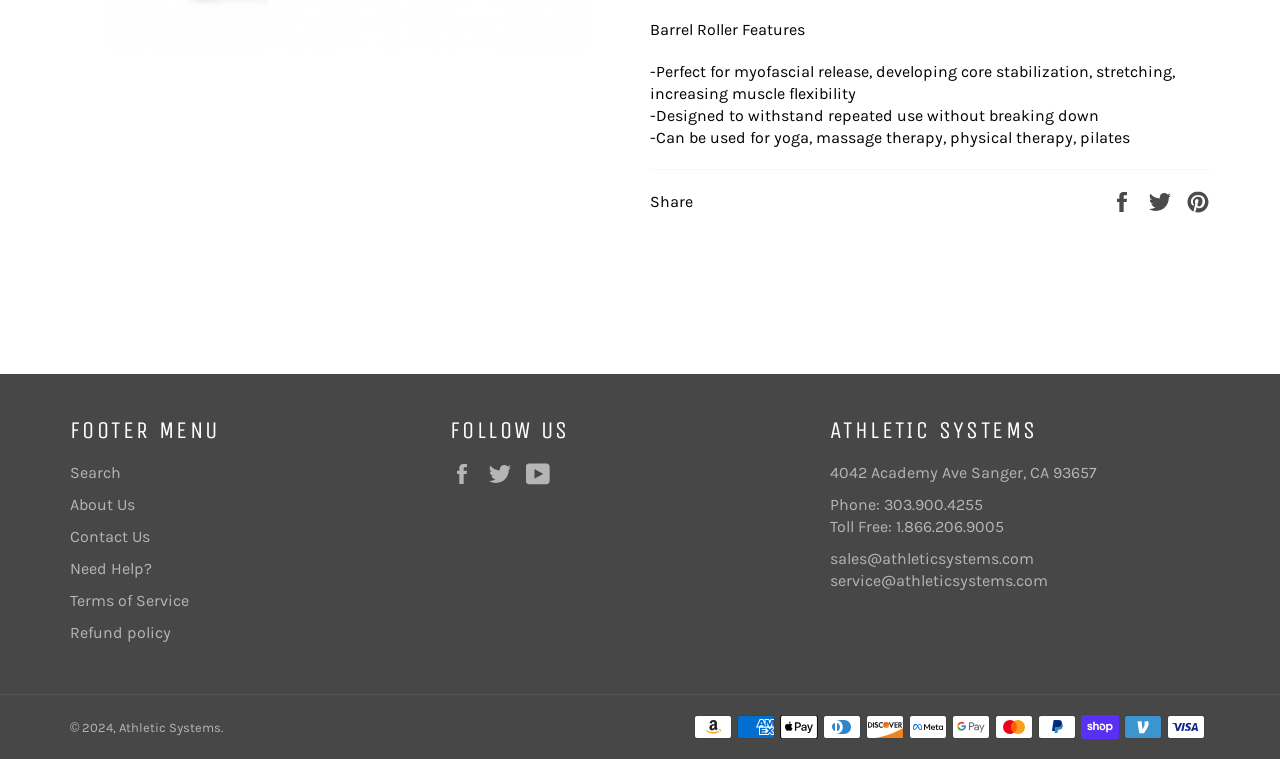Calculate the bounding box coordinates for the UI element based on the following description: "Refund policy". Ensure the coordinates are four float numbers between 0 and 1, i.e., [left, top, right, bottom].

[0.055, 0.797, 0.134, 0.822]